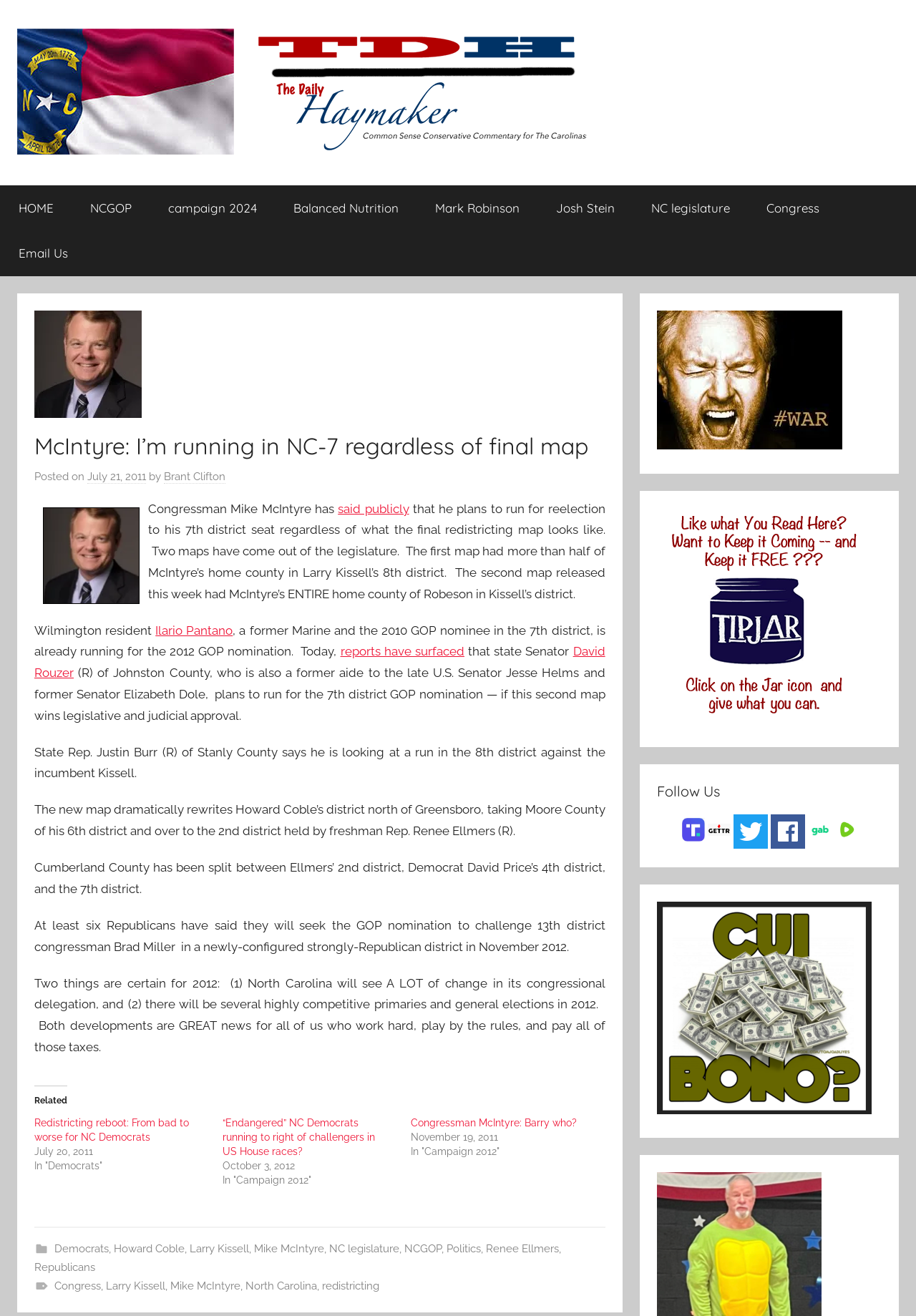Find the bounding box coordinates of the clickable element required to execute the following instruction: "Read the article 'McIntyre: I’m running in NC-7 regardless of final map'". Provide the coordinates as four float numbers between 0 and 1, i.e., [left, top, right, bottom].

[0.019, 0.223, 0.679, 0.997]